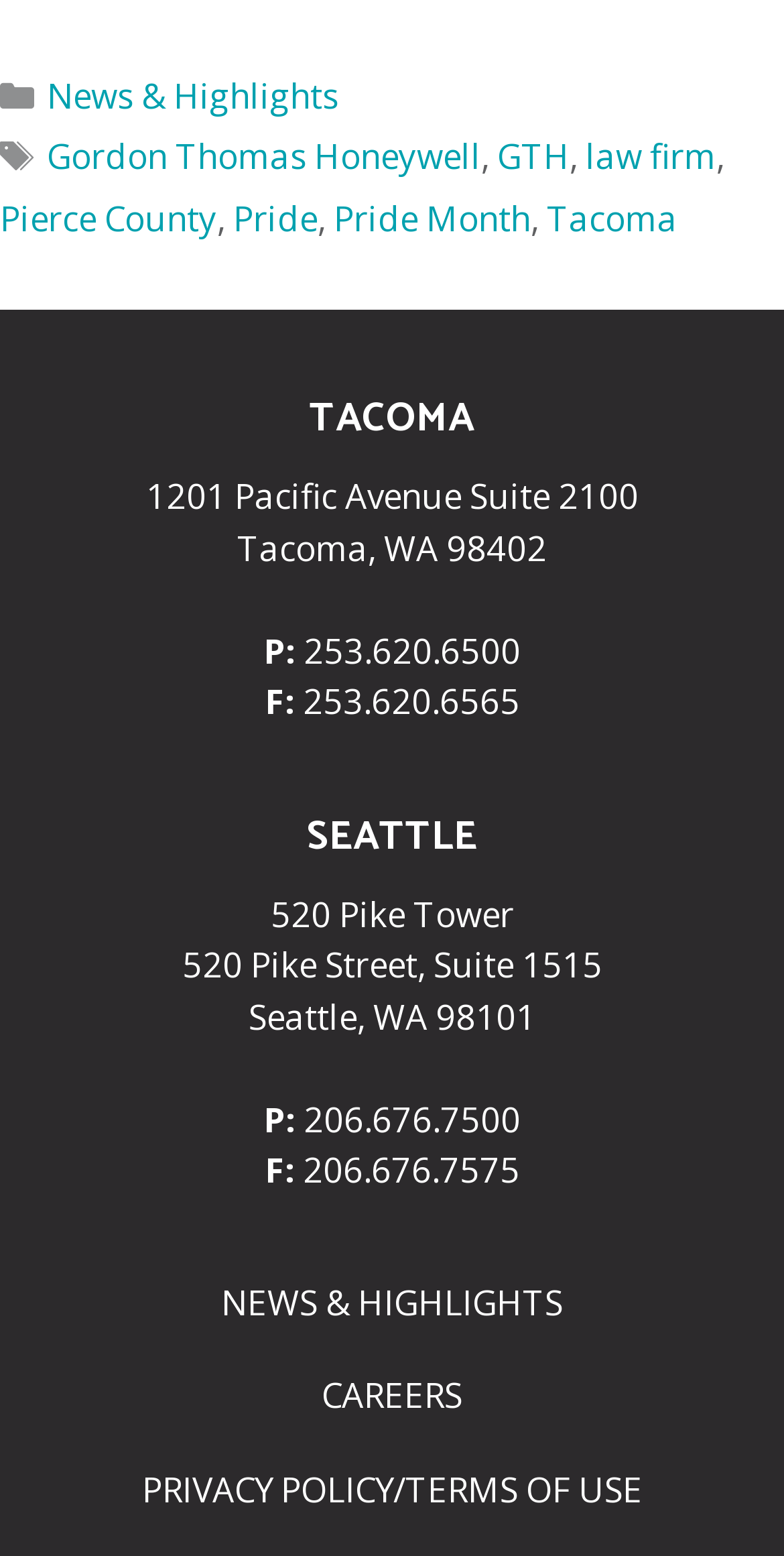For the following element description, predict the bounding box coordinates in the format (top-left x, top-left y, bottom-right x, bottom-right y). All values should be floating point numbers between 0 and 1. Description: Gordon Thomas Honeywell

[0.059, 0.086, 0.613, 0.115]